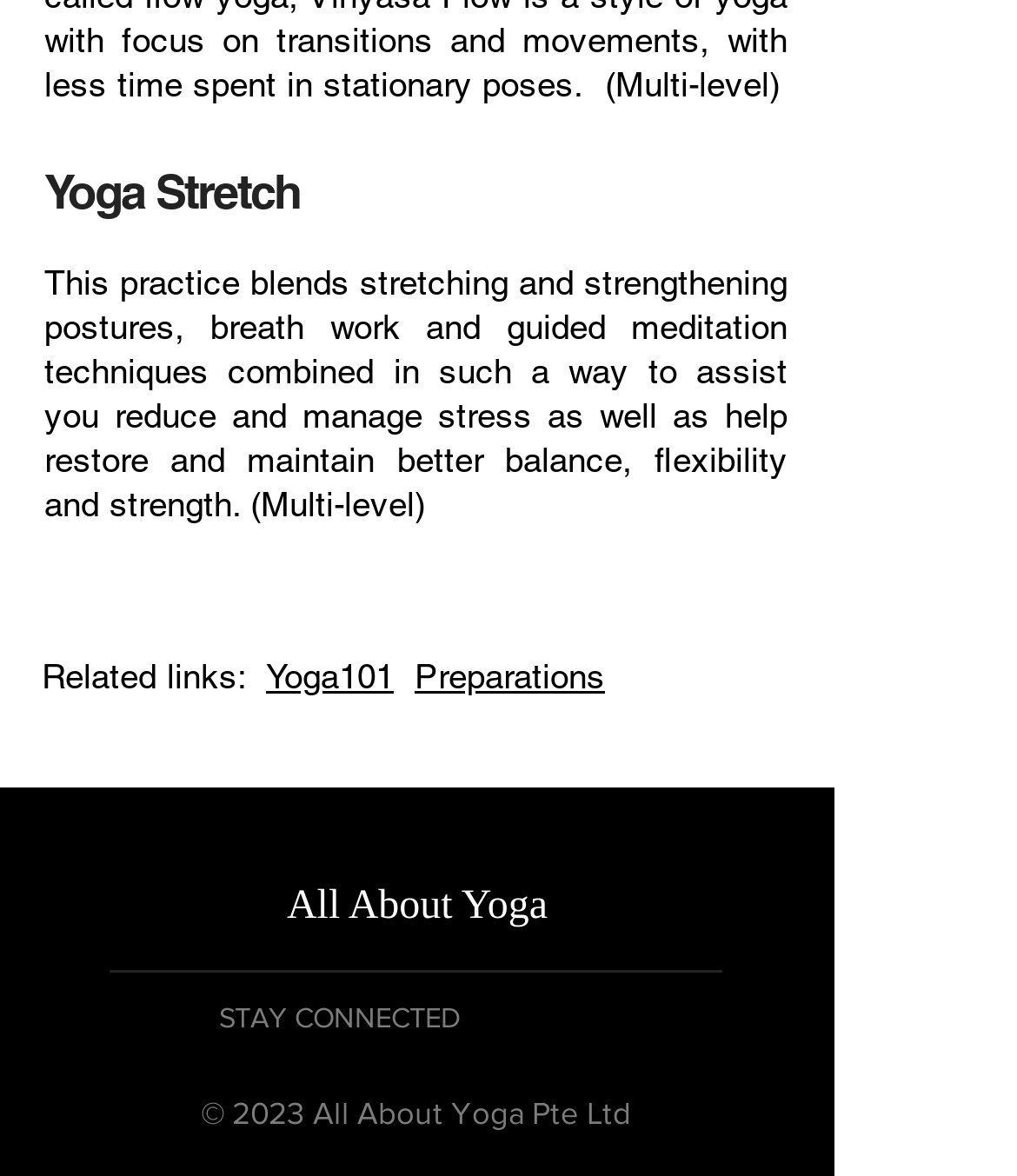Given the description of the UI element: "Yoga101", predict the bounding box coordinates in the form of [left, top, right, bottom], with each value being a float between 0 and 1.

[0.262, 0.558, 0.387, 0.591]